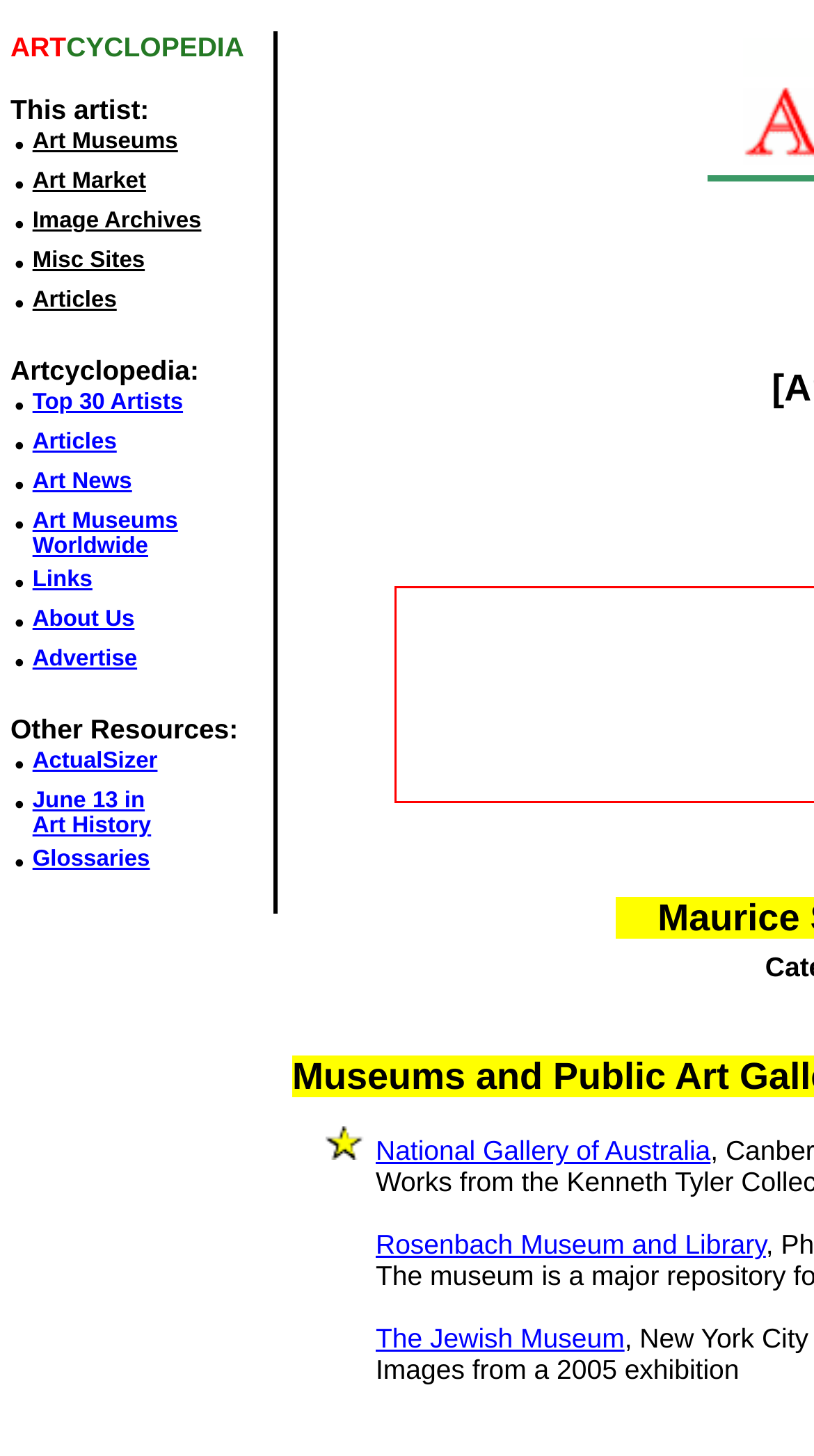What is the name of the museum mentioned in the first link under 'Art Museums'?
Please provide a detailed and comprehensive answer to the question.

The first link under 'Art Museums' is 'National Gallery of Australia', which is a museum mentioned on the webpage.